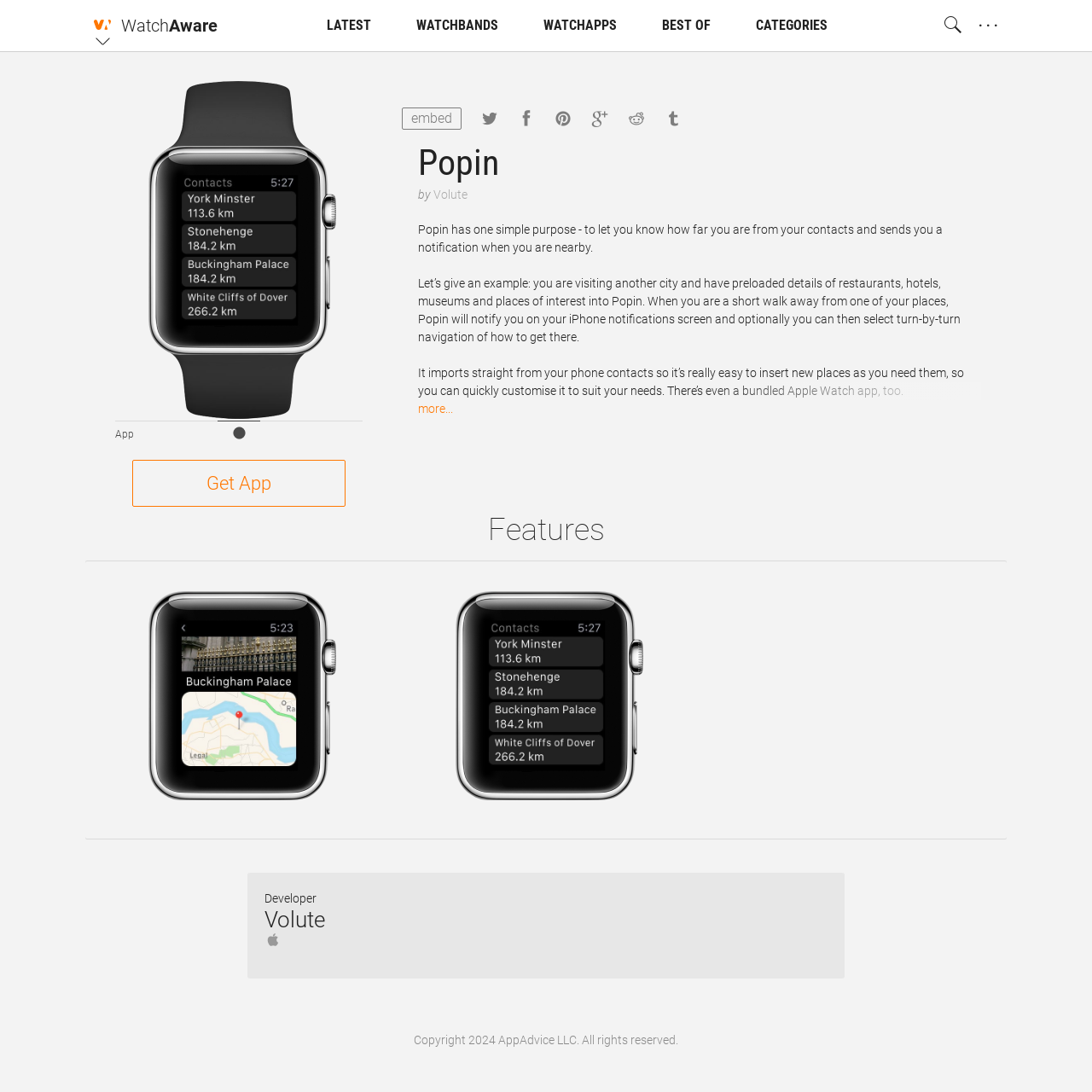Can you identify the bounding box coordinates of the clickable region needed to carry out this instruction: 'Follow on Twitter'? The coordinates should be four float numbers within the range of 0 to 1, stated as [left, top, right, bottom].

[0.795, 0.107, 0.909, 0.134]